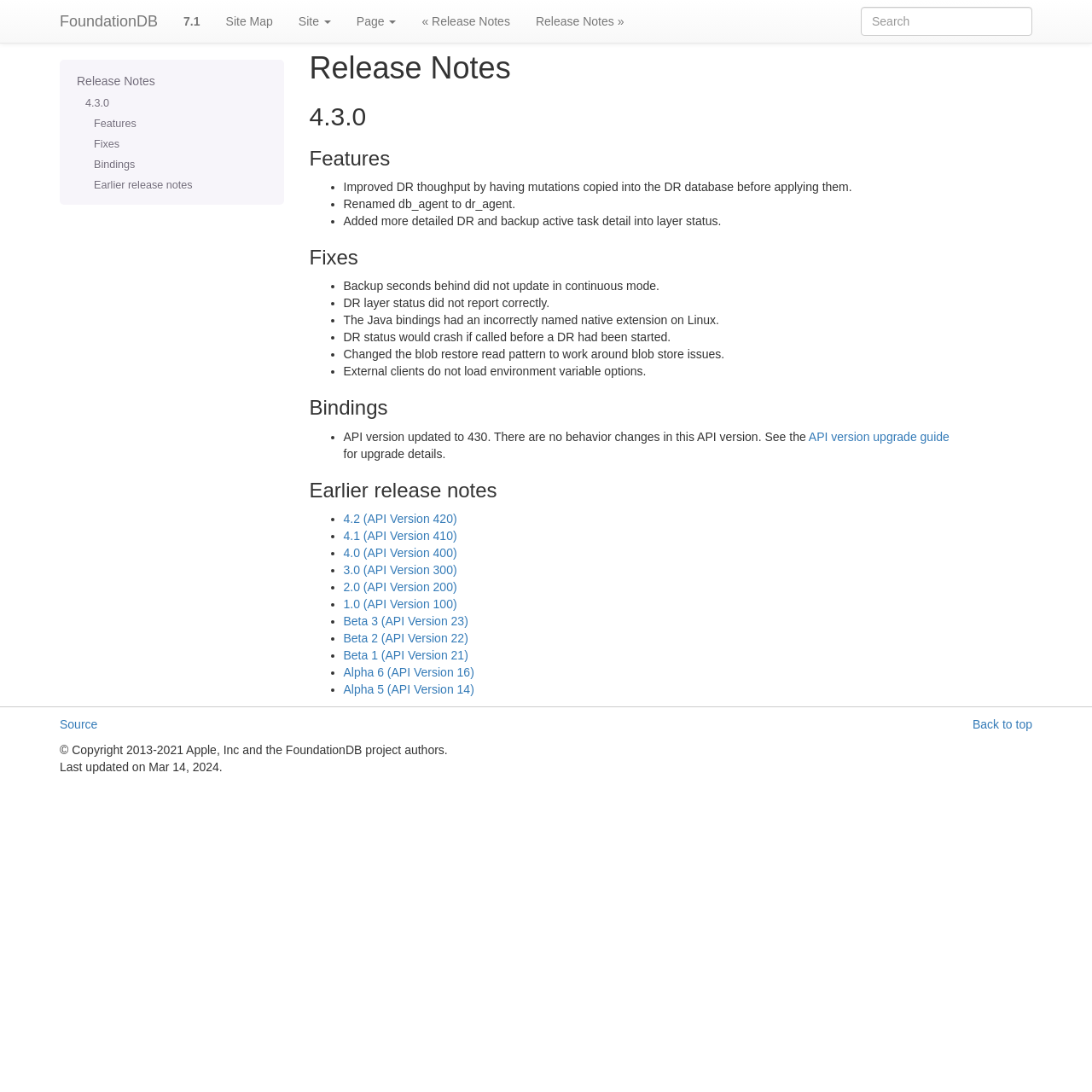Find the bounding box coordinates for the area you need to click to carry out the instruction: "Check earlier release notes". The coordinates should be four float numbers between 0 and 1, indicated as [left, top, right, bottom].

[0.055, 0.161, 0.26, 0.18]